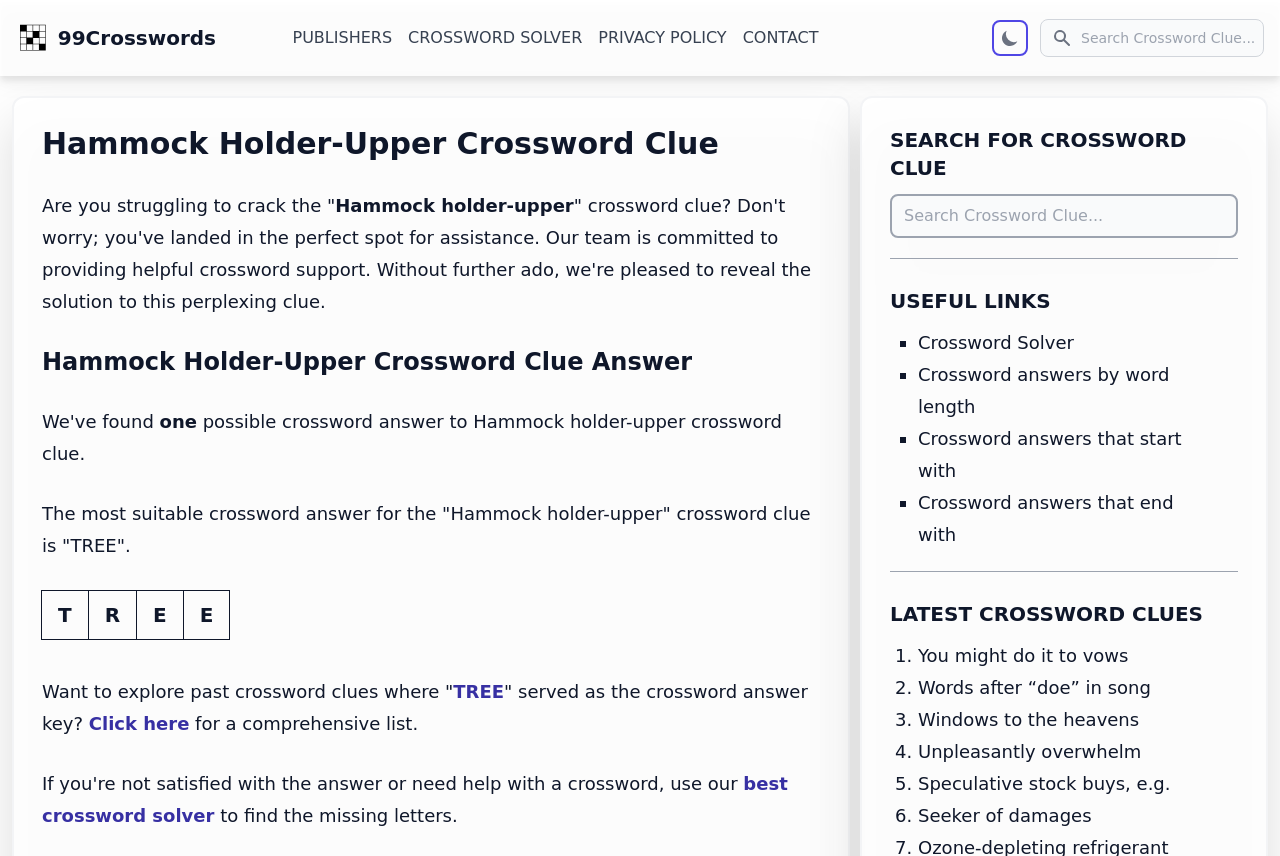Bounding box coordinates should be in the format (top-left x, top-left y, bottom-right x, bottom-right y) and all values should be floating point numbers between 0 and 1. Determine the bounding box coordinate for the UI element described as: 99Crosswords

[0.012, 0.025, 0.169, 0.064]